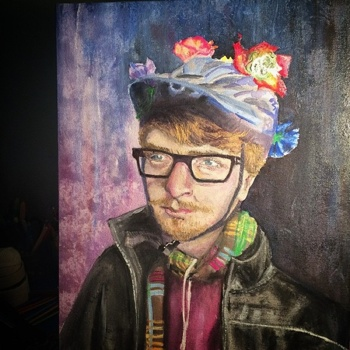Generate an in-depth description of the image.

The image features a striking portrait of a person wearing a unique helmet adorned with colorful flowers, which adds a playful and whimsical touch to the overall composition. The individual has a thoughtful expression, complemented by glasses that enhance their expressive features. They are dressed in a stylish black jacket with a vibrant, multicolored scarf peeking out, suggesting a keen sense of fashion. The background is an abstract mix of deep purples and blues, which contrasts nicely with the subject's lighter tones and vibrant accessories. This artwork captures a moment of vulnerability and creativity, reflecting on the life of an artist who bravely shares their inner thoughts and experiences with the world. The juxtaposition of the artistic elements, along with the character’s contemplative demeanor, invites viewers to ponder the complexities of self-expression in art.